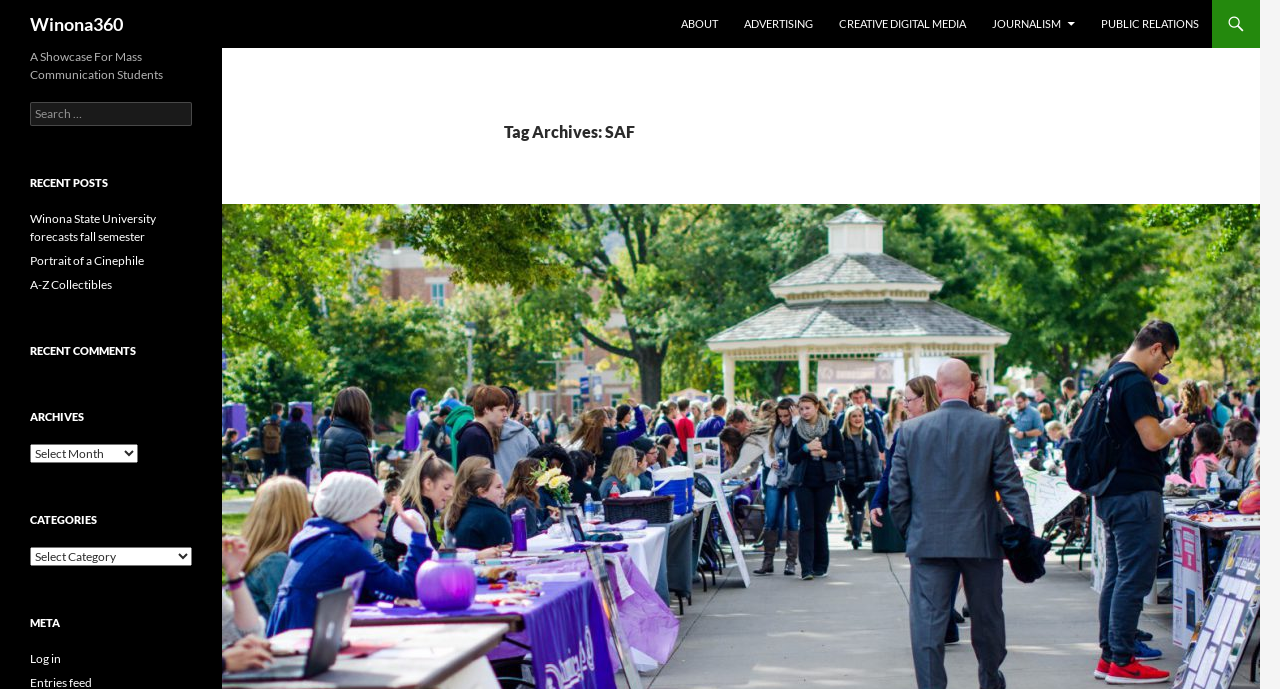Select the bounding box coordinates of the element I need to click to carry out the following instruction: "View recent posts".

[0.023, 0.305, 0.15, 0.427]